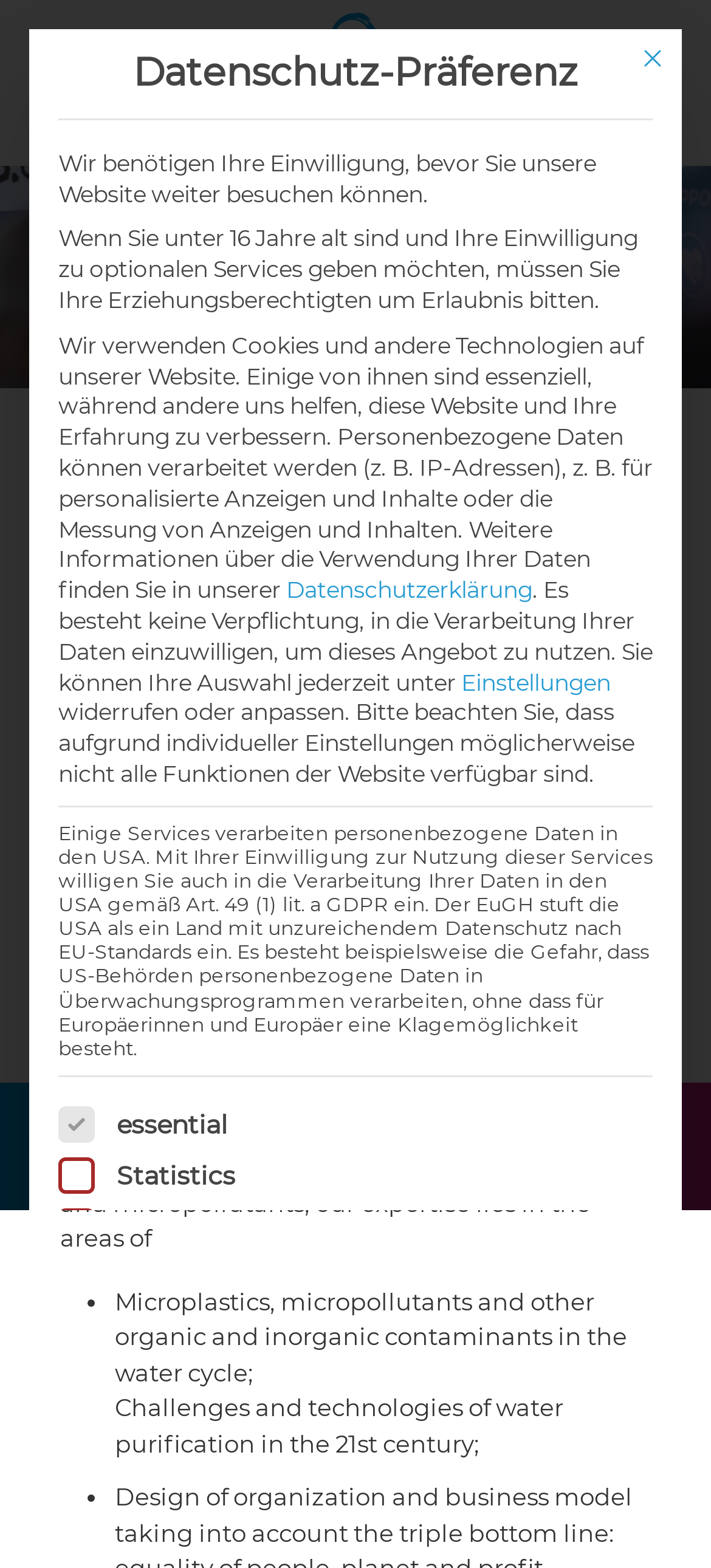What is the purpose of the checkboxes?
Answer the question with just one word or phrase using the image.

To select data processing options